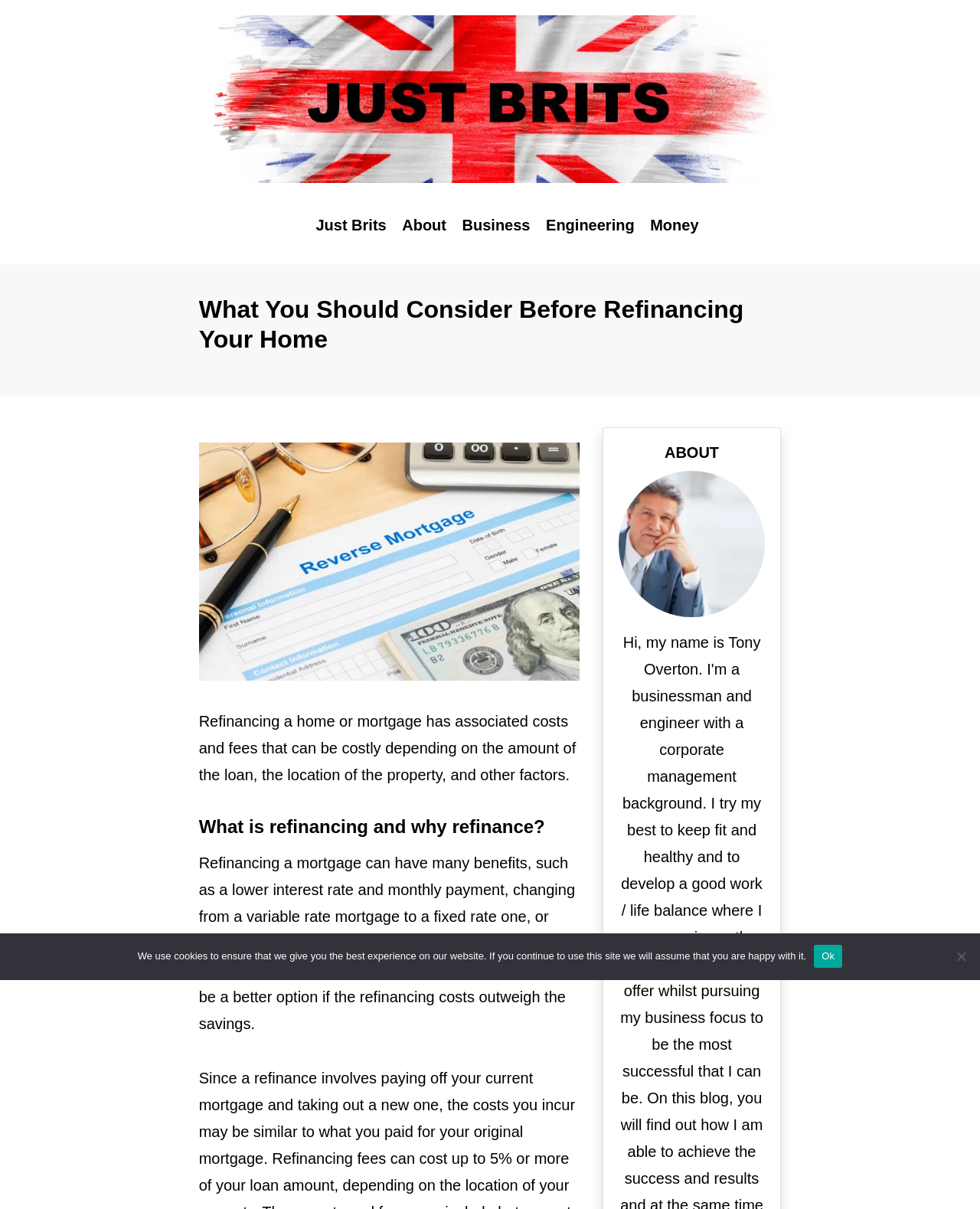Please provide a brief answer to the question using only one word or phrase: 
How many links are in the top navigation menu?

5